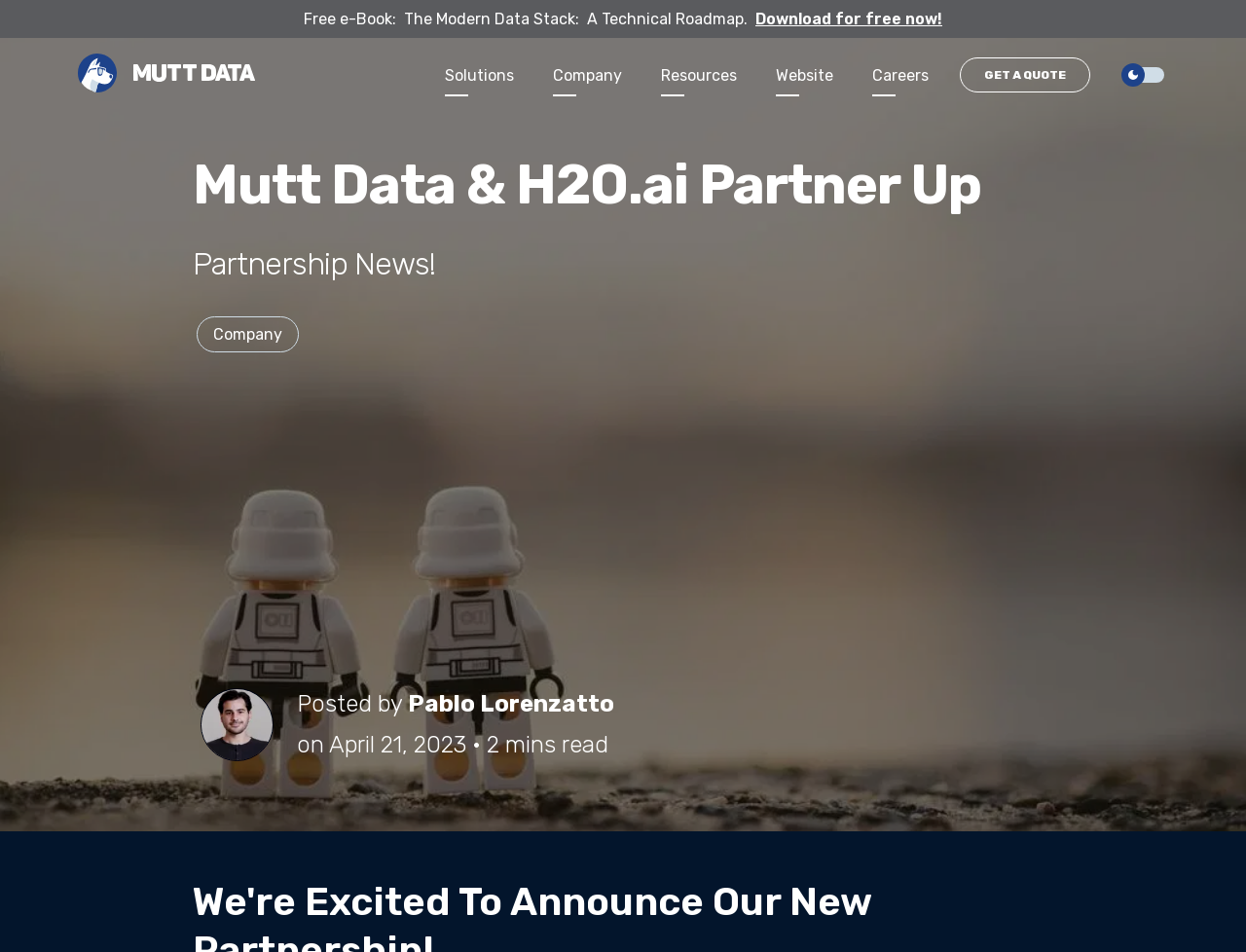Indicate the bounding box coordinates of the element that needs to be clicked to satisfy the following instruction: "Visit the Company page". The coordinates should be four float numbers between 0 and 1, i.e., [left, top, right, bottom].

[0.158, 0.332, 0.24, 0.37]